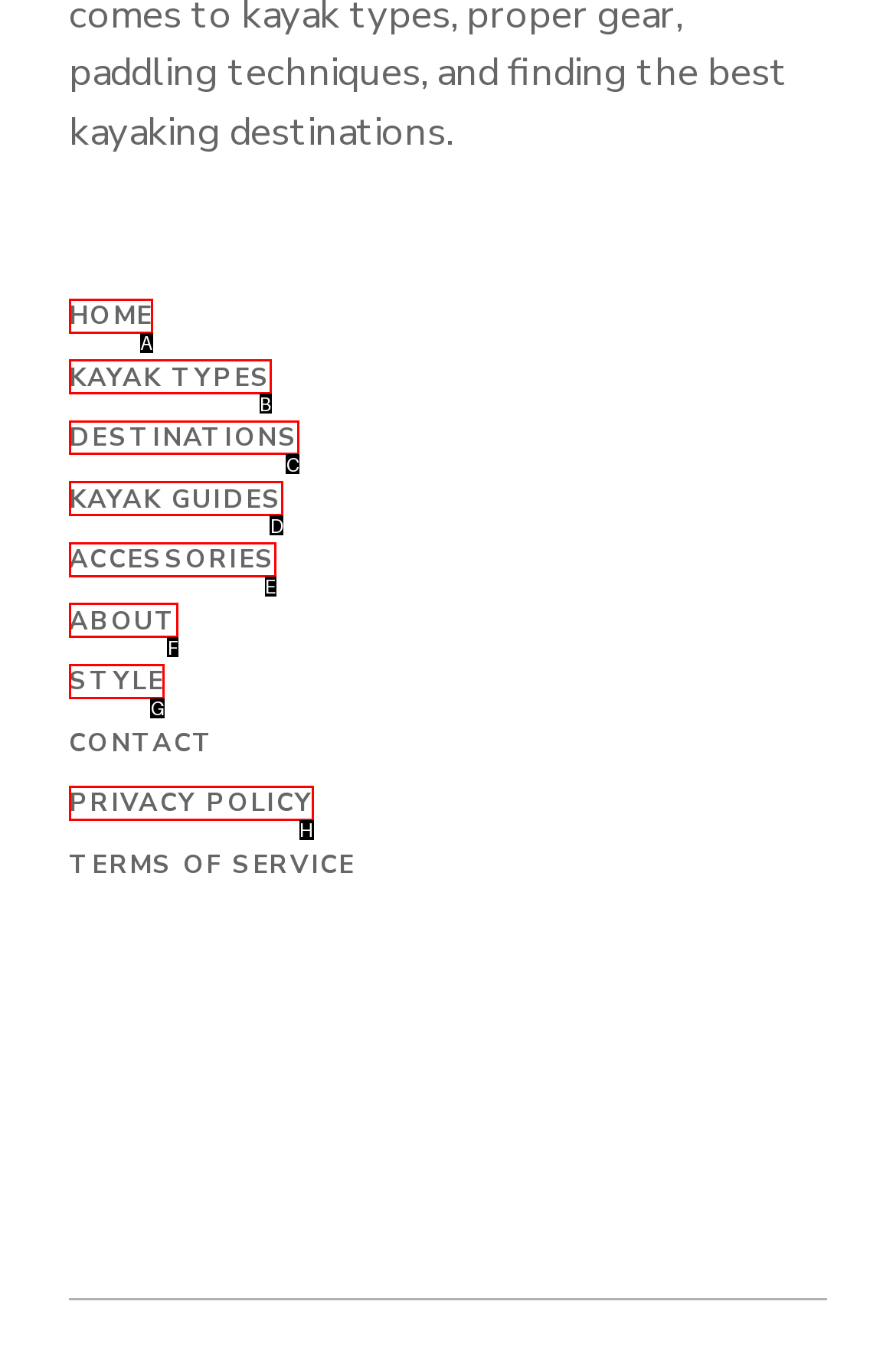Identify the HTML element to click to execute this task: explore destinations Respond with the letter corresponding to the proper option.

C